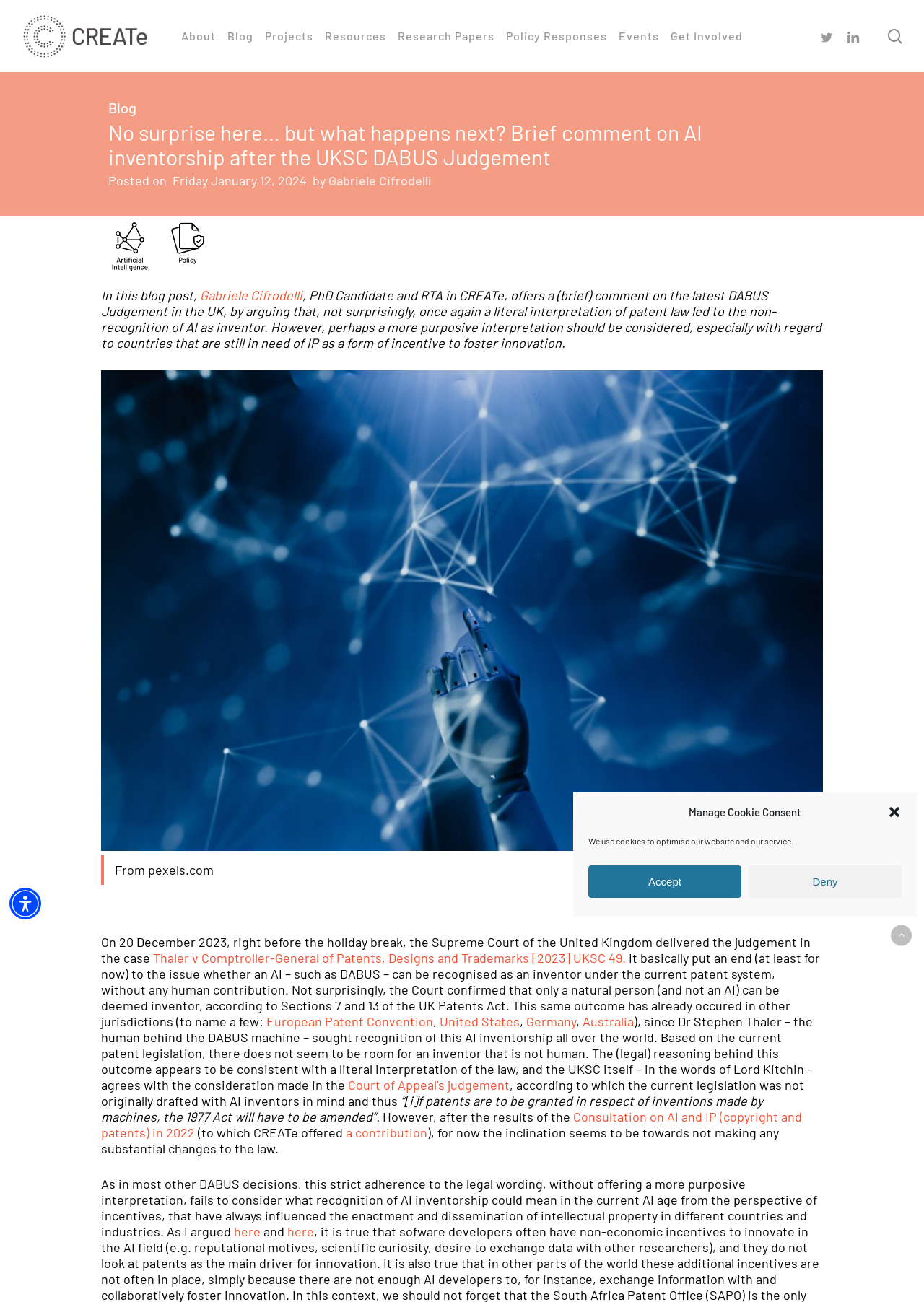Locate the bounding box coordinates of the region to be clicked to comply with the following instruction: "Search for a keyword". The coordinates must be four float numbers between 0 and 1, in the form [left, top, right, bottom].

[0.07, 0.103, 0.93, 0.145]